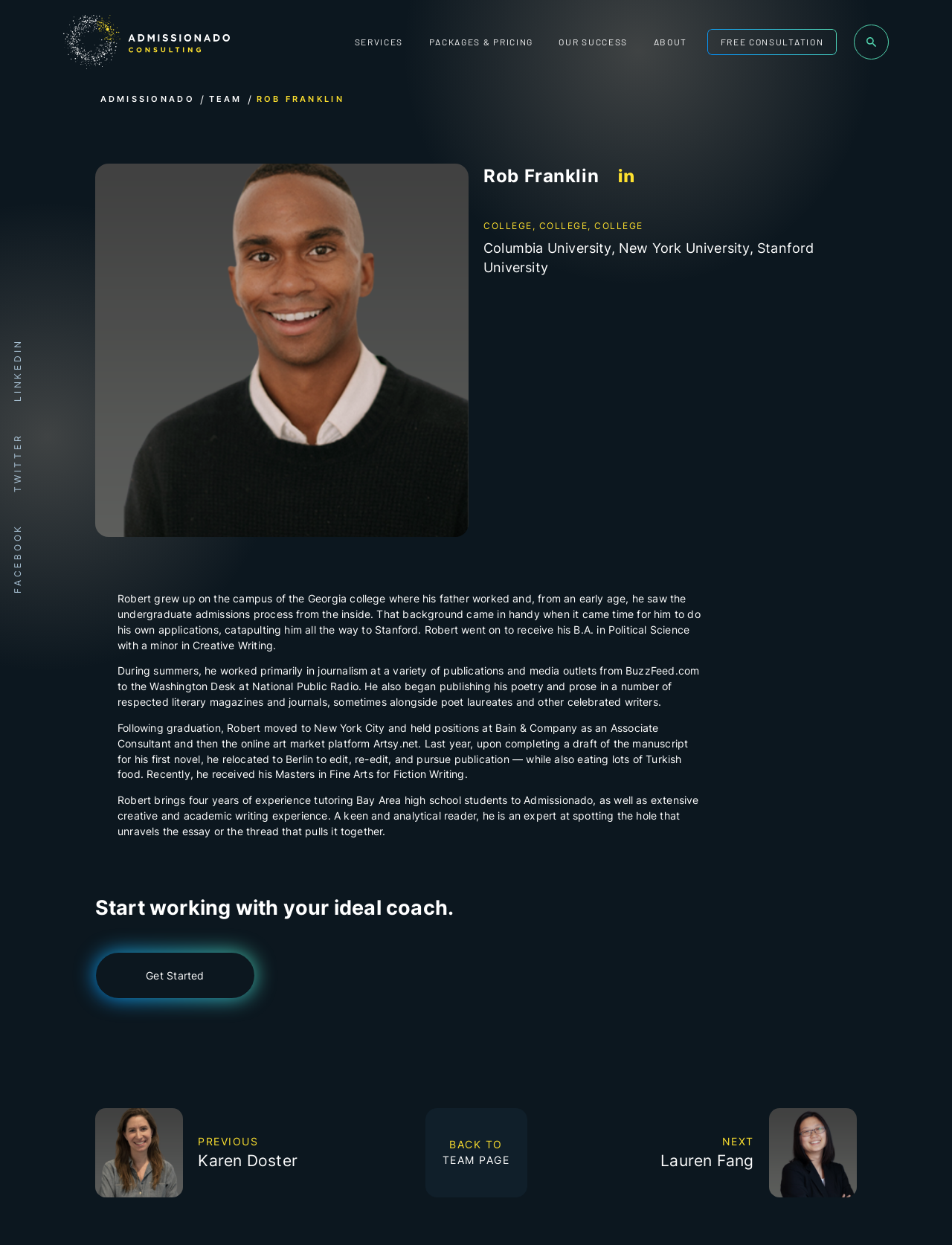Using the provided element description: "Get Started", determine the bounding box coordinates of the corresponding UI element in the screenshot.

[0.1, 0.765, 0.268, 0.802]